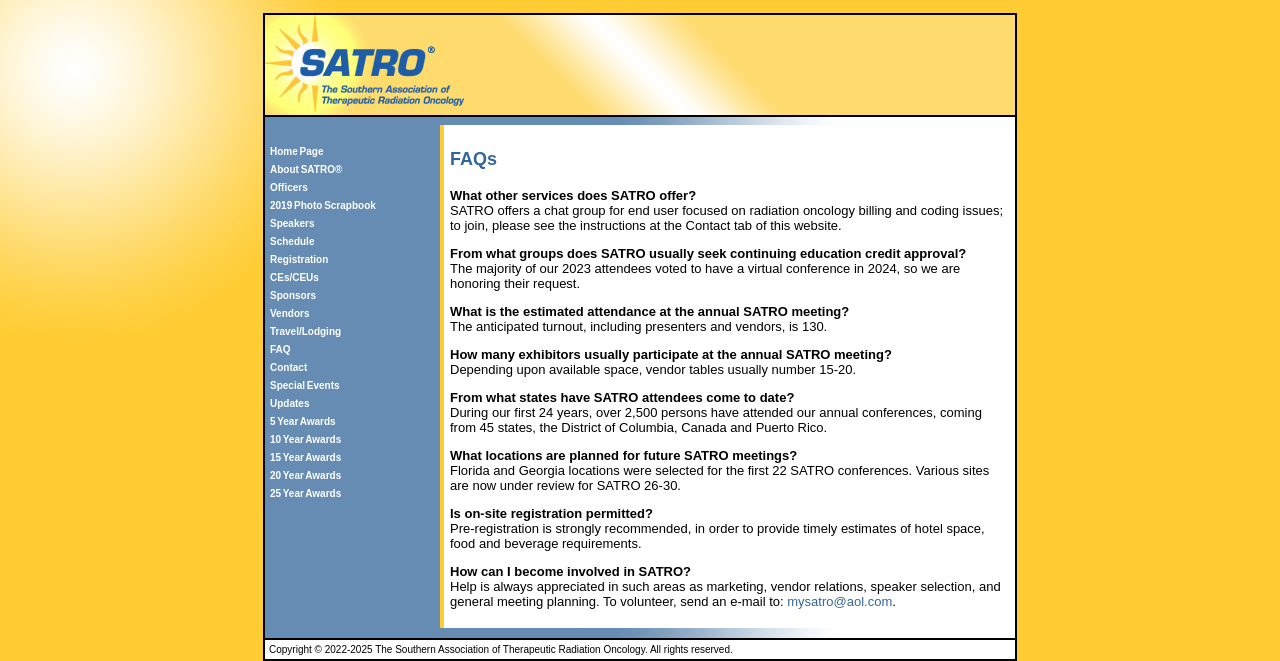Examine the image and give a thorough answer to the following question:
What is the recommended approach to registration for SATRO meetings?

According to the FAQs section on the webpage, pre-registration is strongly recommended in order to provide timely estimates of hotel space, food, and beverage requirements, and on-site registration is not permitted.